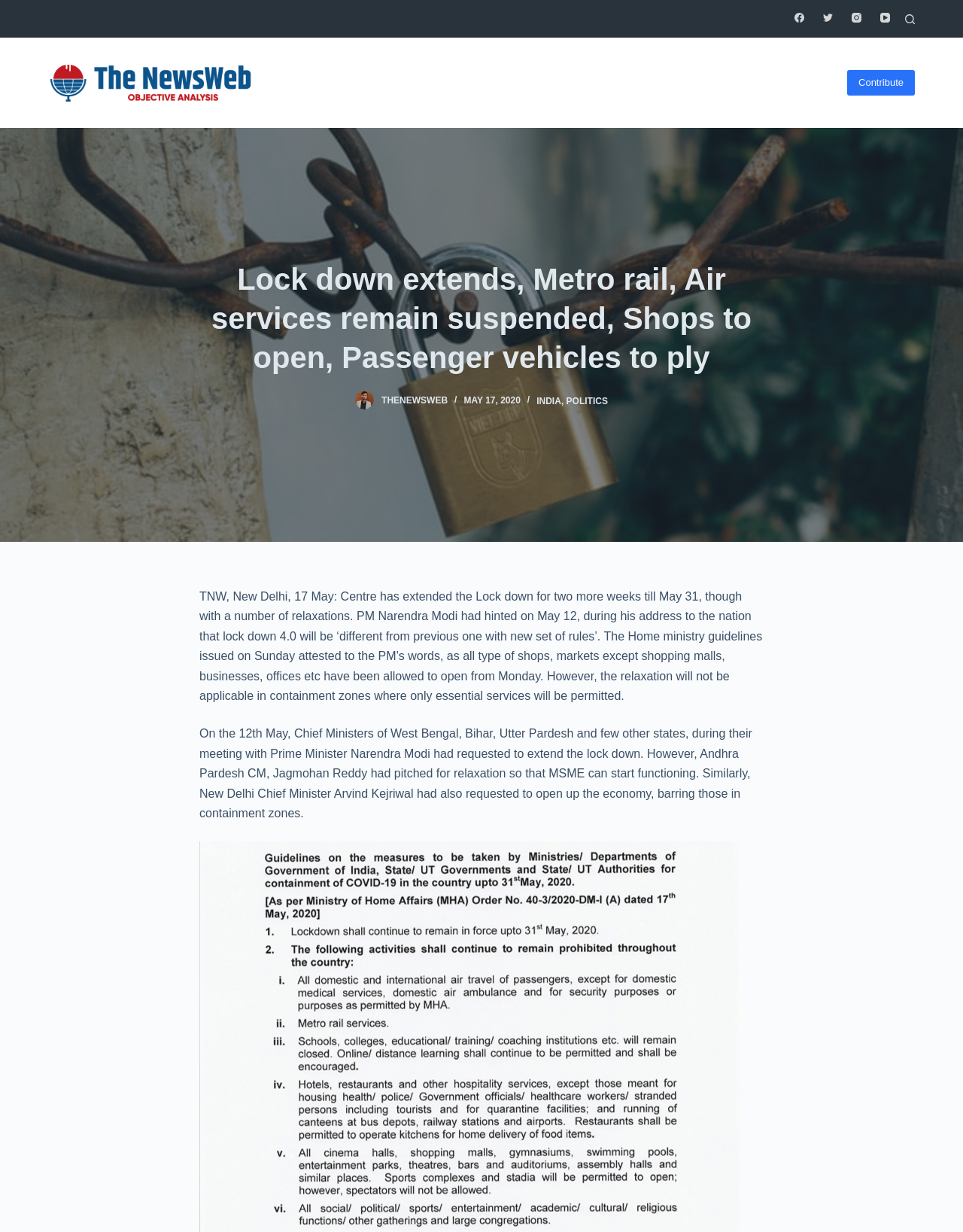What is the duration of the lockdown extension?
Kindly offer a detailed explanation using the data available in the image.

The webpage states that the Centre has extended the lockdown for two more weeks till May 31, with a number of relaxations.